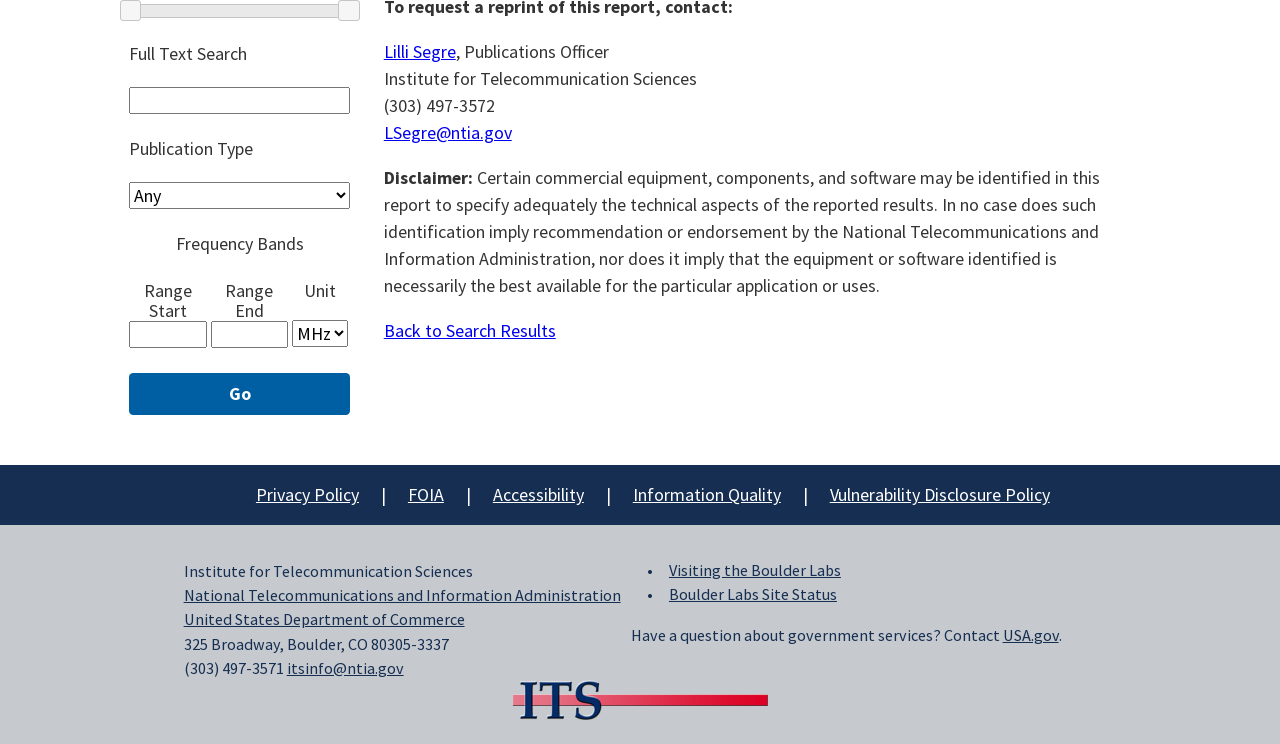Please determine the bounding box coordinates for the element with the description: "parent_node: Full Text Search name="advancedSearchModel.FullTextKeyword"".

[0.101, 0.117, 0.273, 0.153]